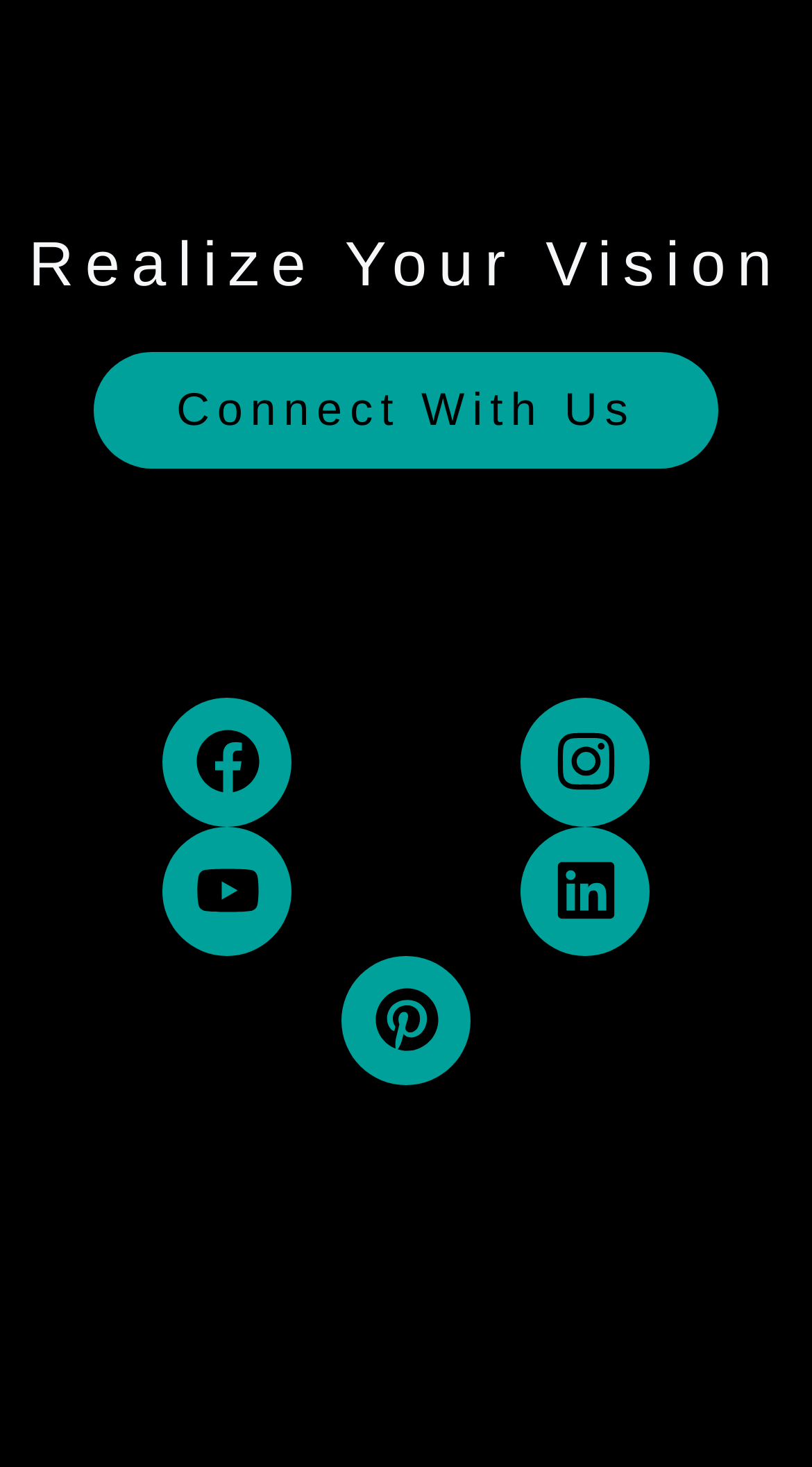Examine the screenshot and answer the question in as much detail as possible: How many image icons are present?

There are five image icons present on the webpage, each associated with a social media link, namely Facebook, Instagram, Youtube, Linkedin, and Pinterest, with their respective bounding boxes indicating their position and shape.